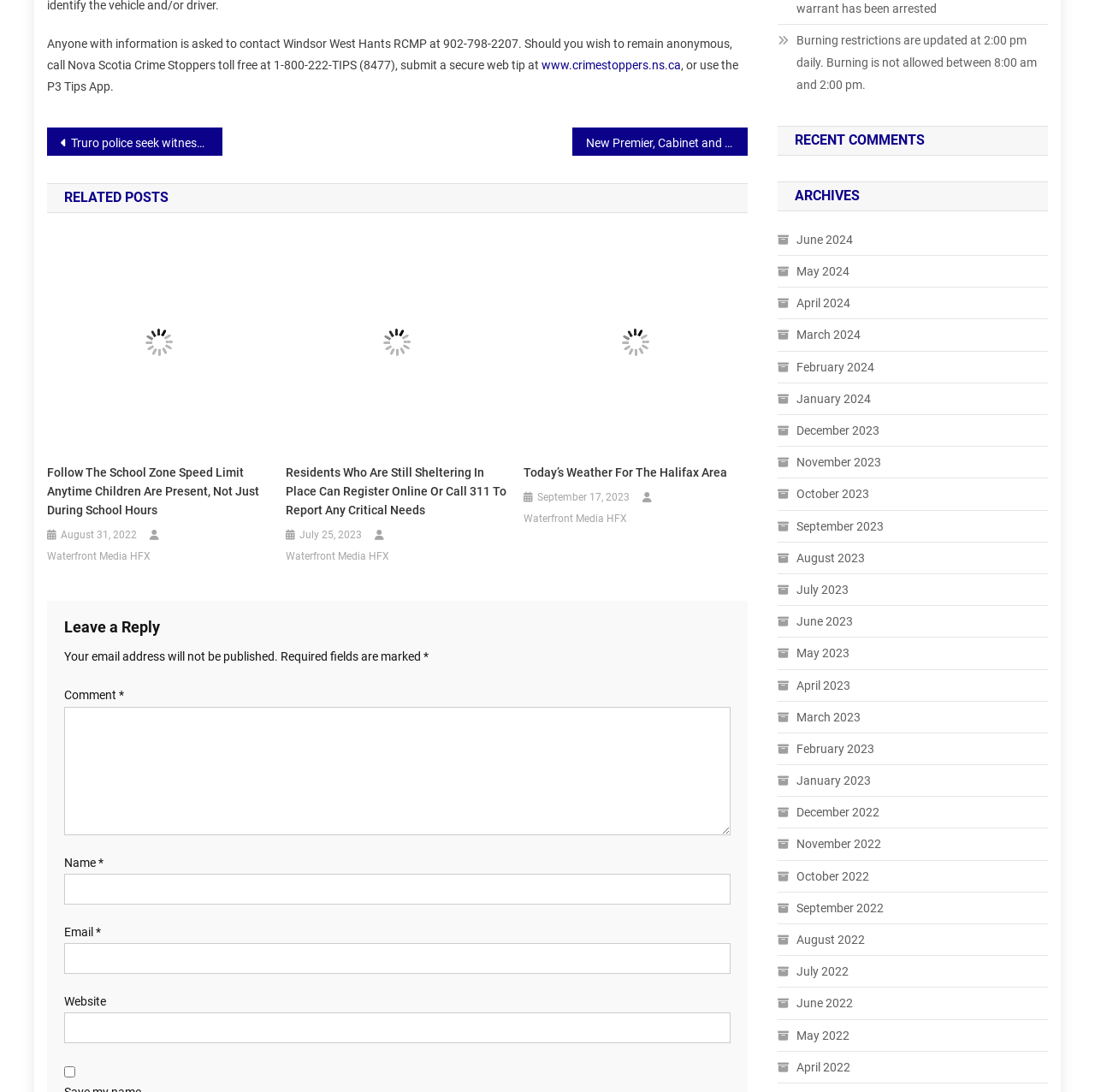Can you determine the bounding box coordinates of the area that needs to be clicked to fulfill the following instruction: "Leave a comment"?

[0.059, 0.63, 0.109, 0.643]